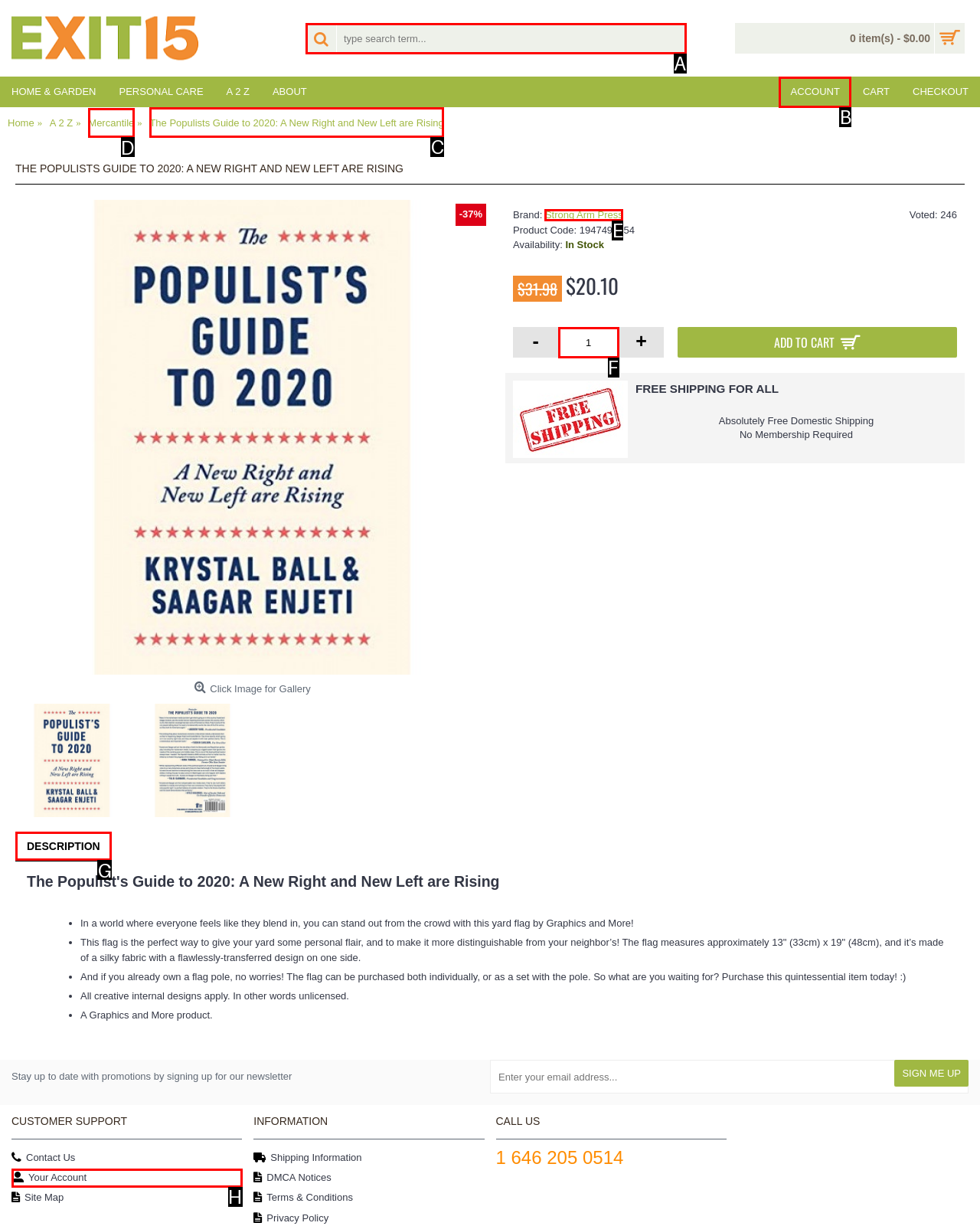Identify the HTML element I need to click to complete this task: view product details Provide the option's letter from the available choices.

C